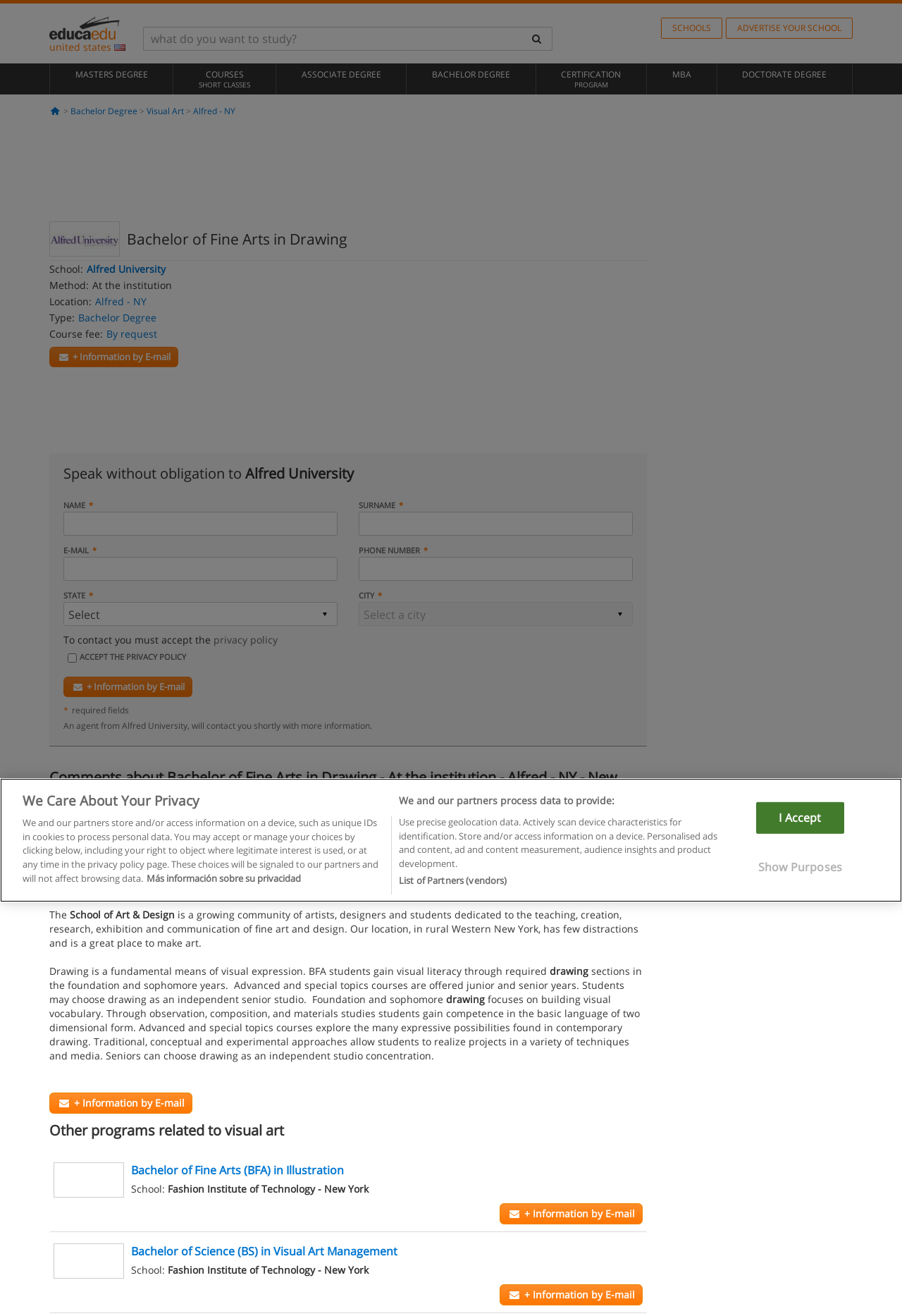What is the name of the university?
Using the image, give a concise answer in the form of a single word or short phrase.

Alfred University